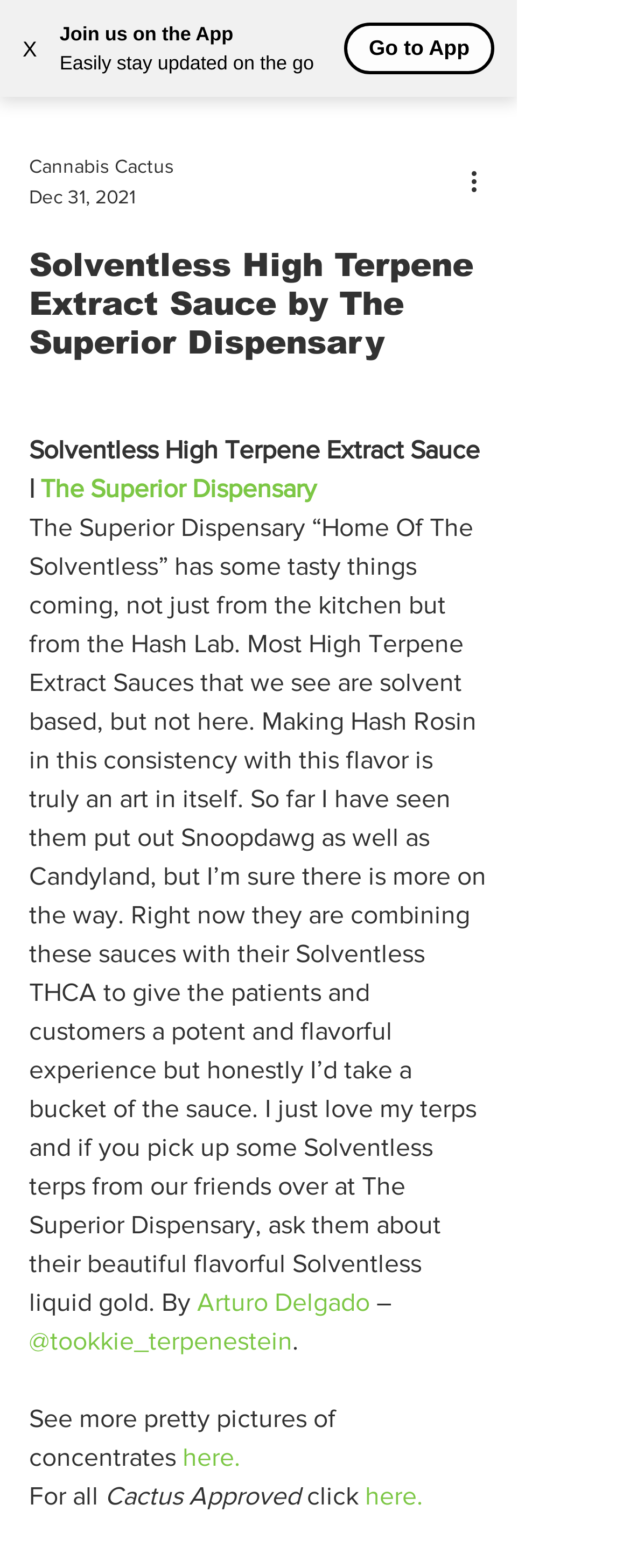What is the purpose of the 'Go to App' button?
Ensure your answer is thorough and detailed.

I found the answer by looking at the text 'Easily stay updated on the go' which is near the 'Go to App' button, indicating that the purpose of the button is to easily stay updated on the go.